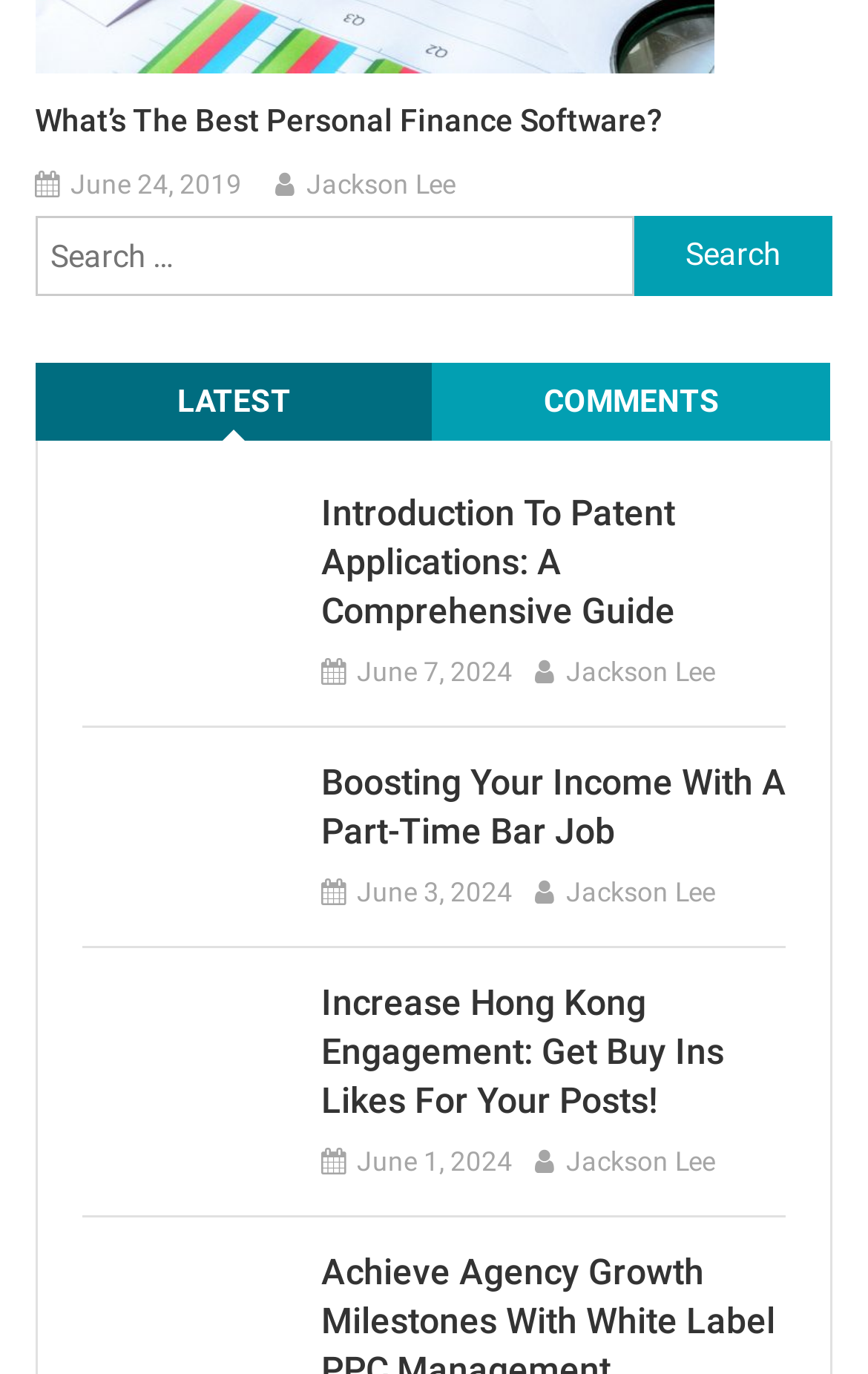Locate the coordinates of the bounding box for the clickable region that fulfills this instruction: "View the post by Jackson Lee".

[0.652, 0.473, 0.824, 0.508]